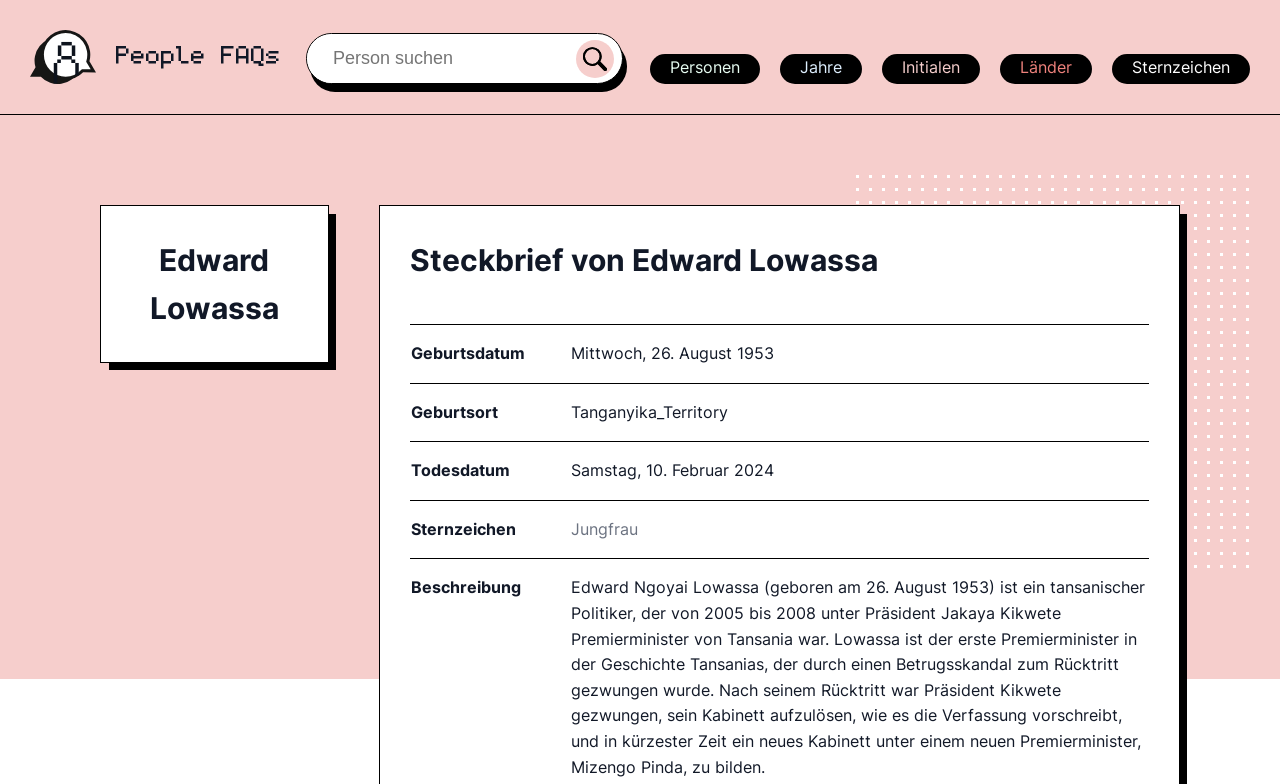Kindly respond to the following question with a single word or a brief phrase: 
What was the reason for Edward Lowassa's resignation as Prime Minister?

Betrugsskandal